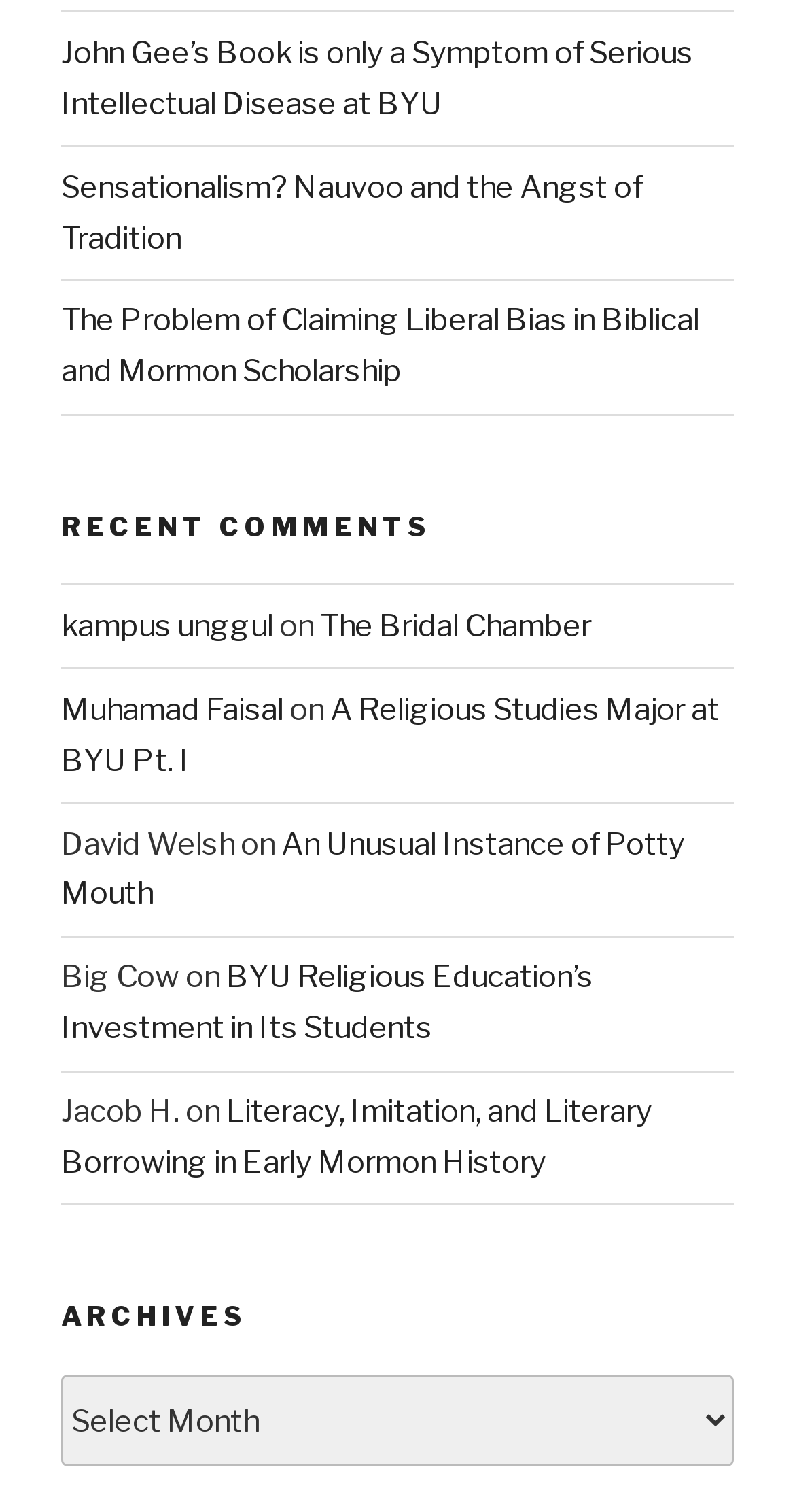What is the text of the second heading on the webpage?
Using the visual information, reply with a single word or short phrase.

ARCHIVES